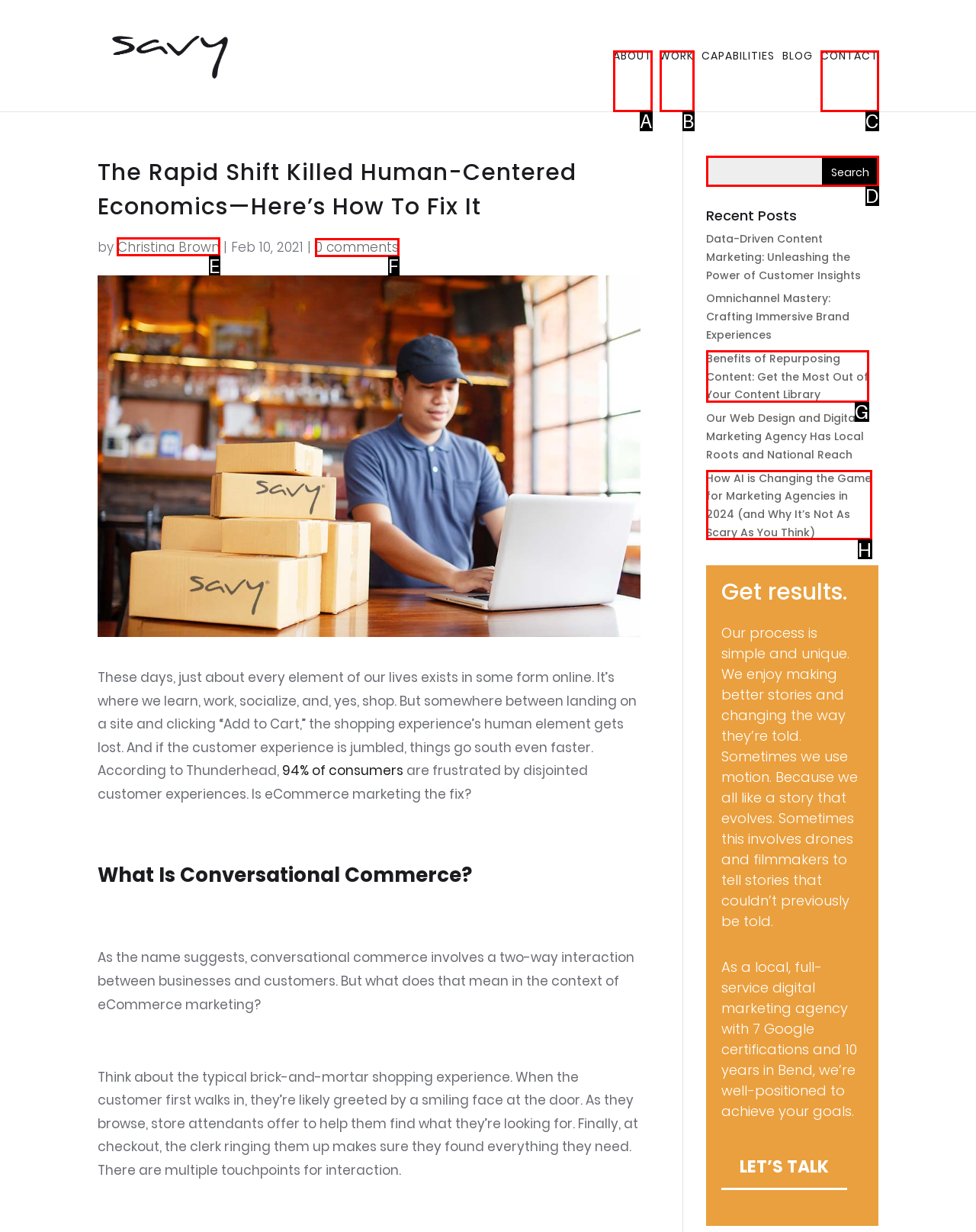Identify the correct option to click in order to accomplish the task: Read the blog post by Christina Brown Provide your answer with the letter of the selected choice.

E